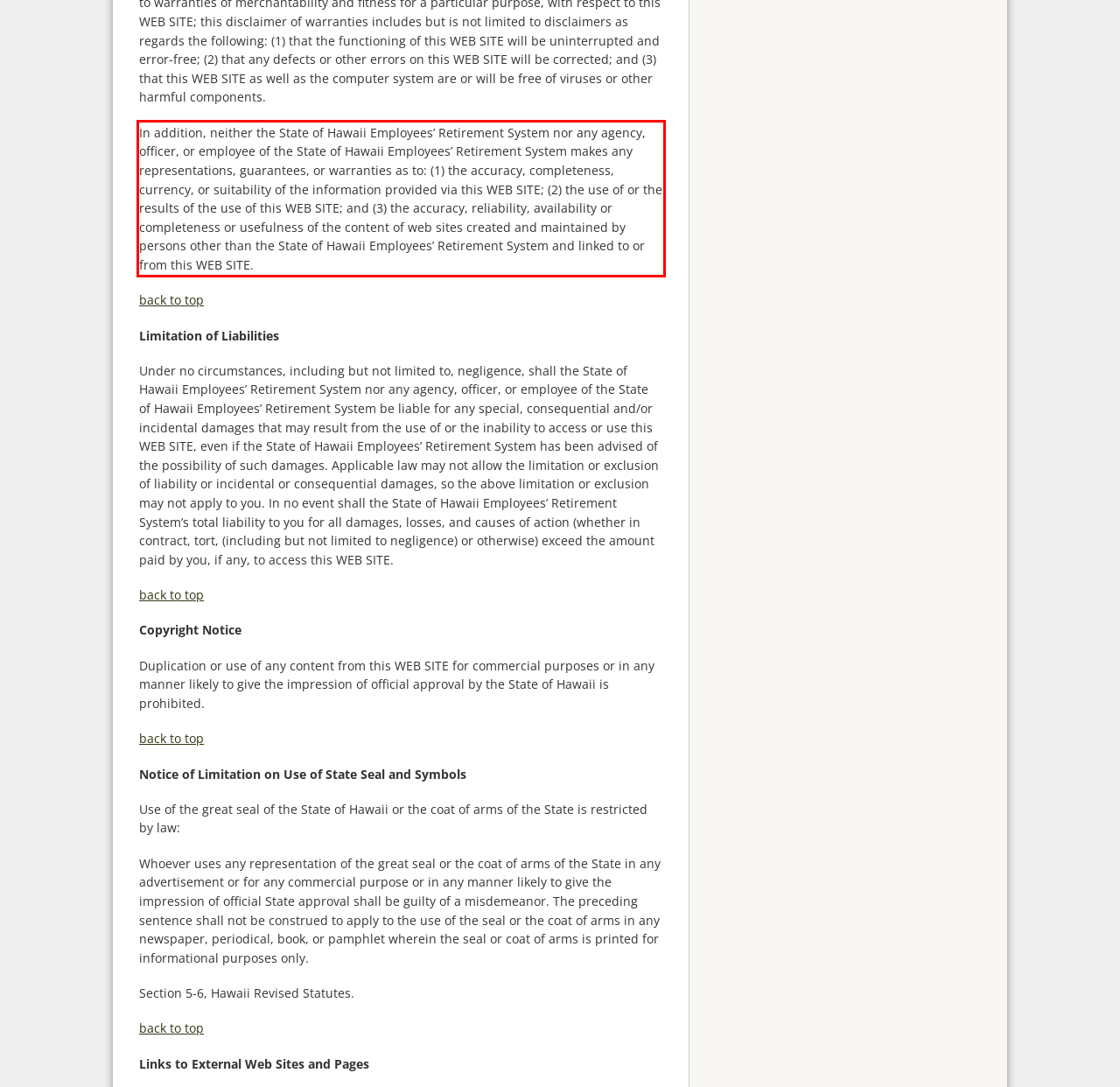Extract and provide the text found inside the red rectangle in the screenshot of the webpage.

In addition, neither the State of Hawaii Employees’ Retirement System nor any agency, officer, or employee of the State of Hawaii Employees’ Retirement System makes any representations, guarantees, or warranties as to: (1) the accuracy, completeness, currency, or suitability of the information provided via this WEB SITE; (2) the use of or the results of the use of this WEB SITE; and (3) the accuracy, reliability, availability or completeness or usefulness of the content of web sites created and maintained by persons other than the State of Hawaii Employees’ Retirement System and linked to or from this WEB SITE.